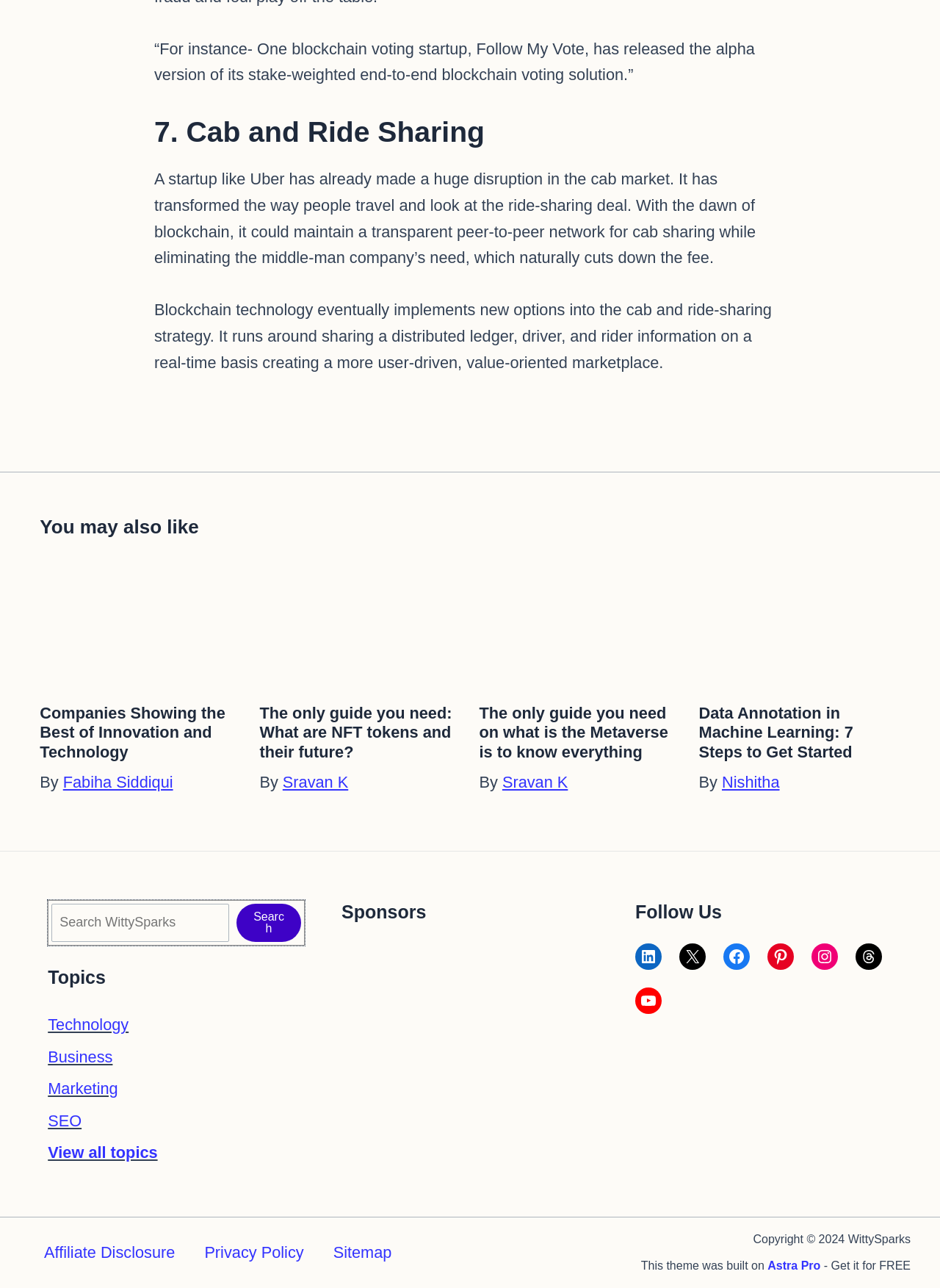Determine the bounding box coordinates of the element's region needed to click to follow the instruction: "Check the Copyright information". Provide these coordinates as four float numbers between 0 and 1, formatted as [left, top, right, bottom].

[0.801, 0.957, 0.969, 0.967]